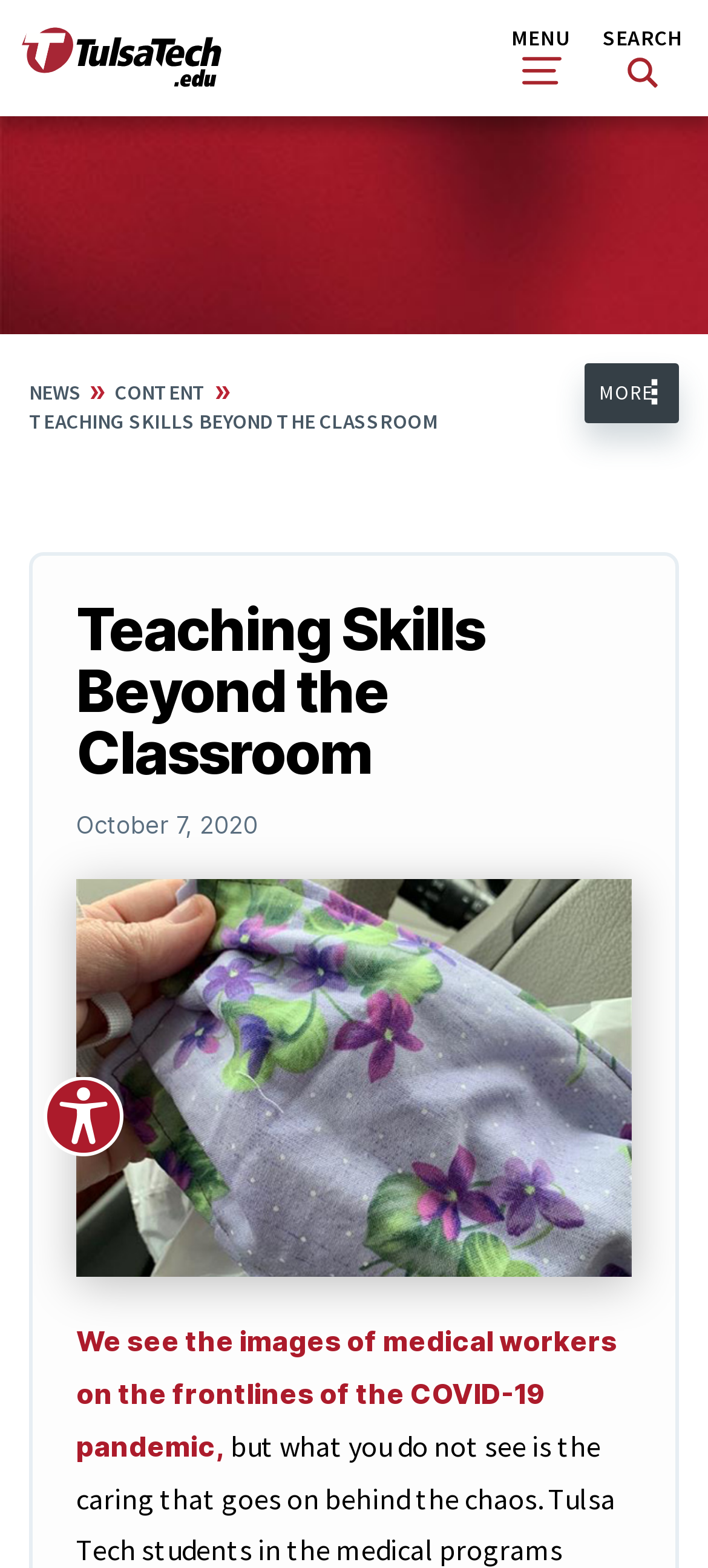Indicate the bounding box coordinates of the element that needs to be clicked to satisfy the following instruction: "Explore accessibility options". The coordinates should be four float numbers between 0 and 1, i.e., [left, top, right, bottom].

[0.062, 0.687, 0.174, 0.741]